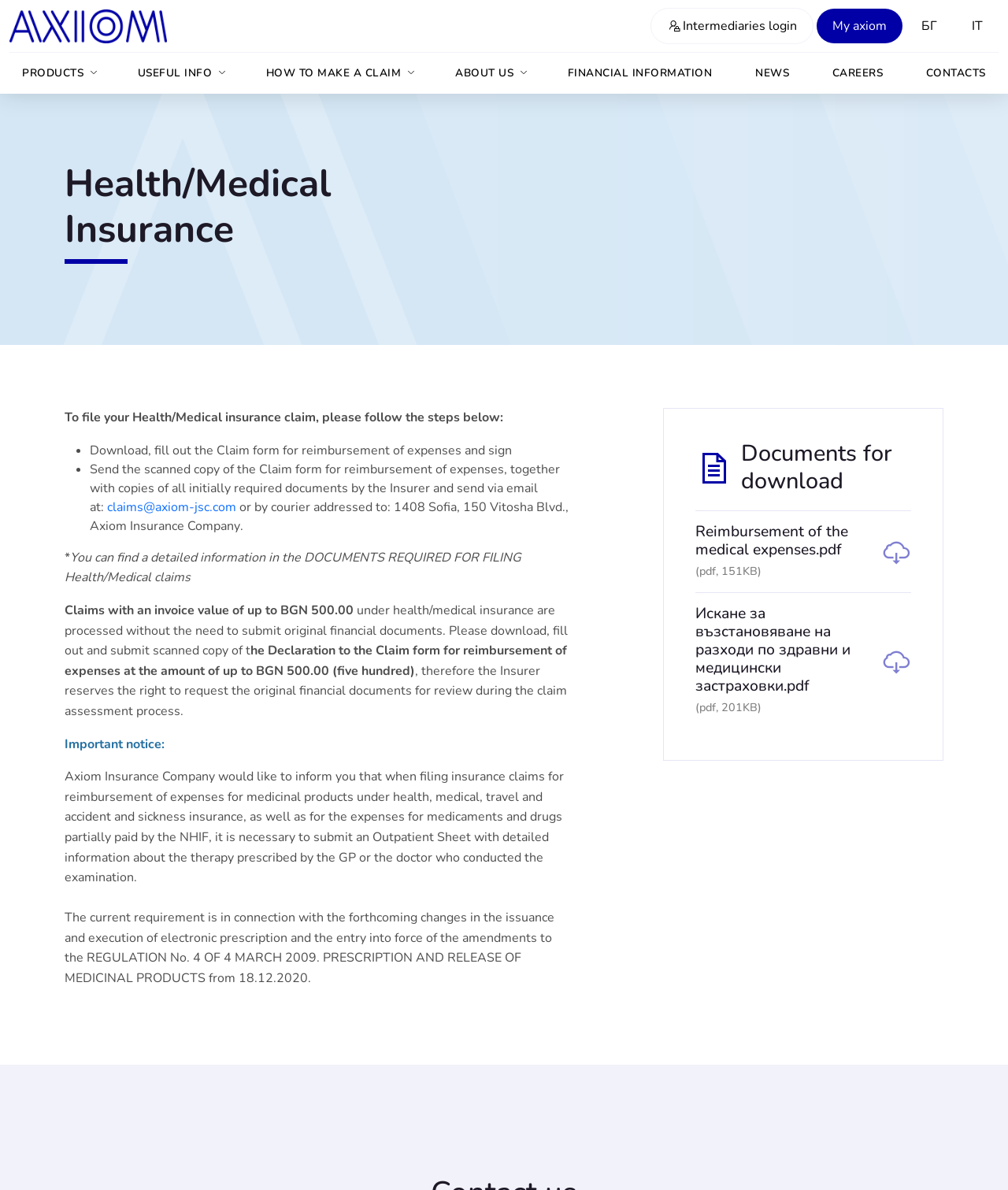Identify the bounding box for the described UI element: "How to make a claim".

[0.251, 0.044, 0.421, 0.079]